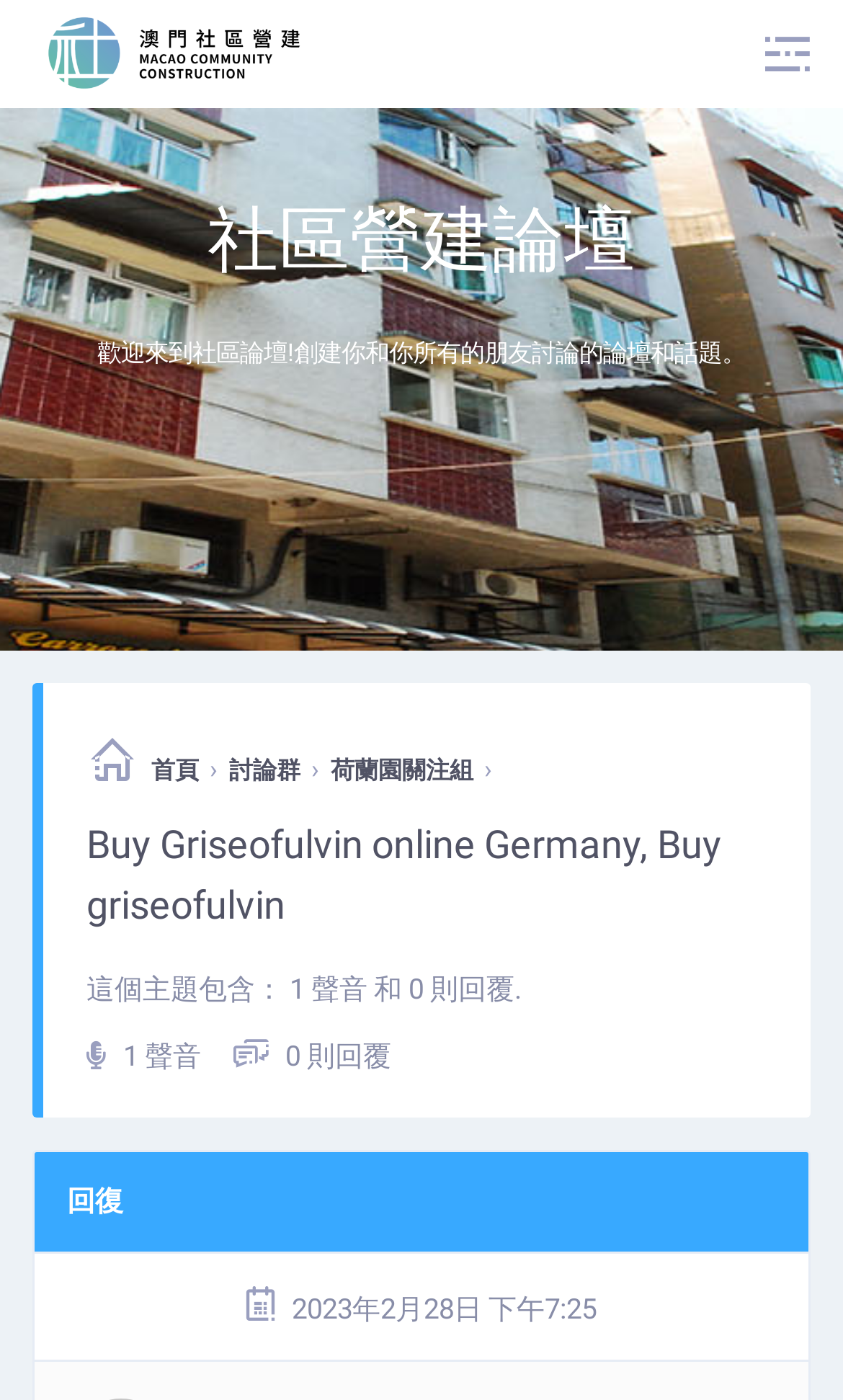How many replies are there in this topic?
Using the picture, provide a one-word or short phrase answer.

0